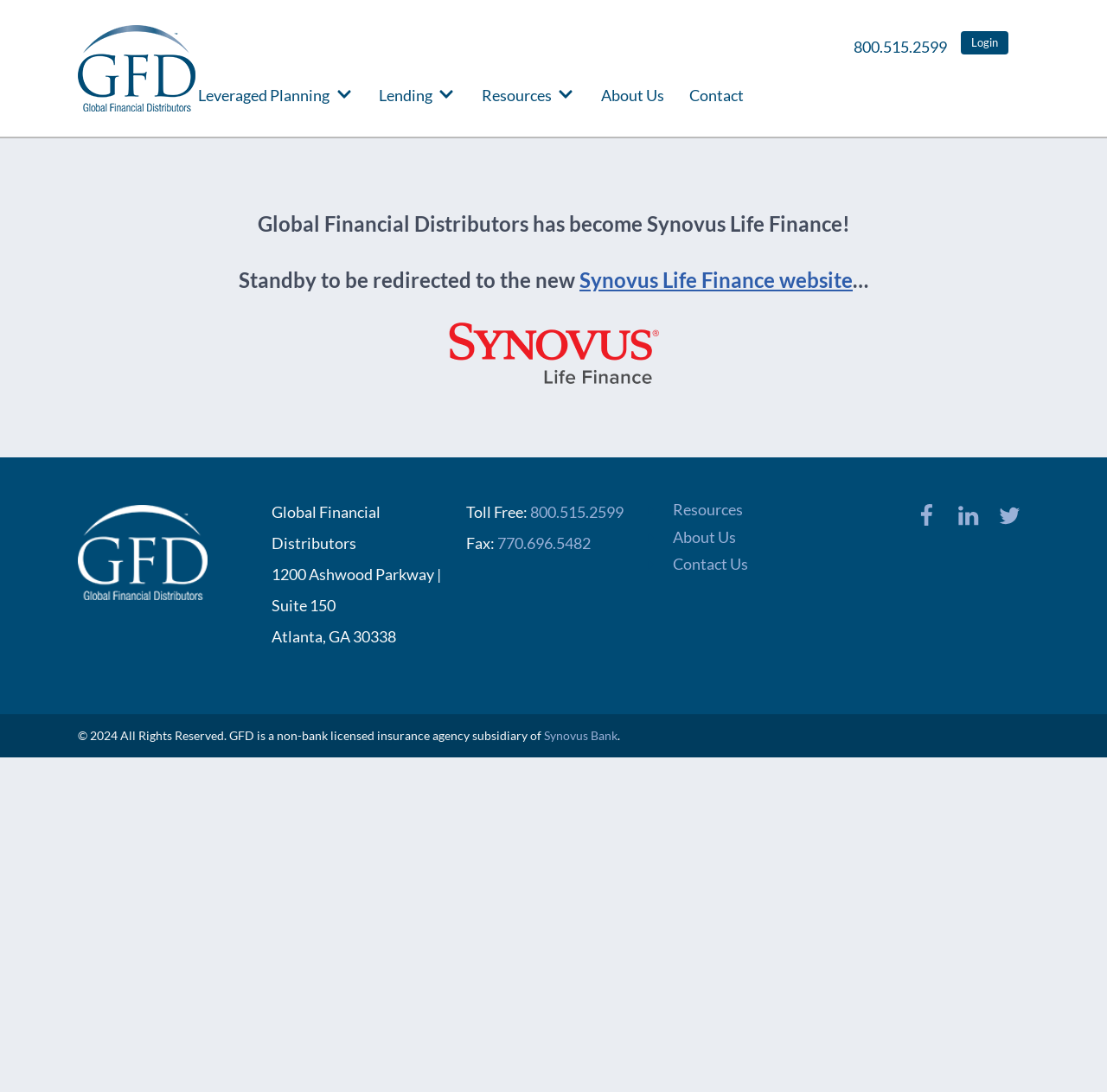Find the bounding box coordinates for the HTML element described as: "alt="Global Financial Distibutors"". The coordinates should consist of four float values between 0 and 1, i.e., [left, top, right, bottom].

[0.07, 0.462, 0.228, 0.55]